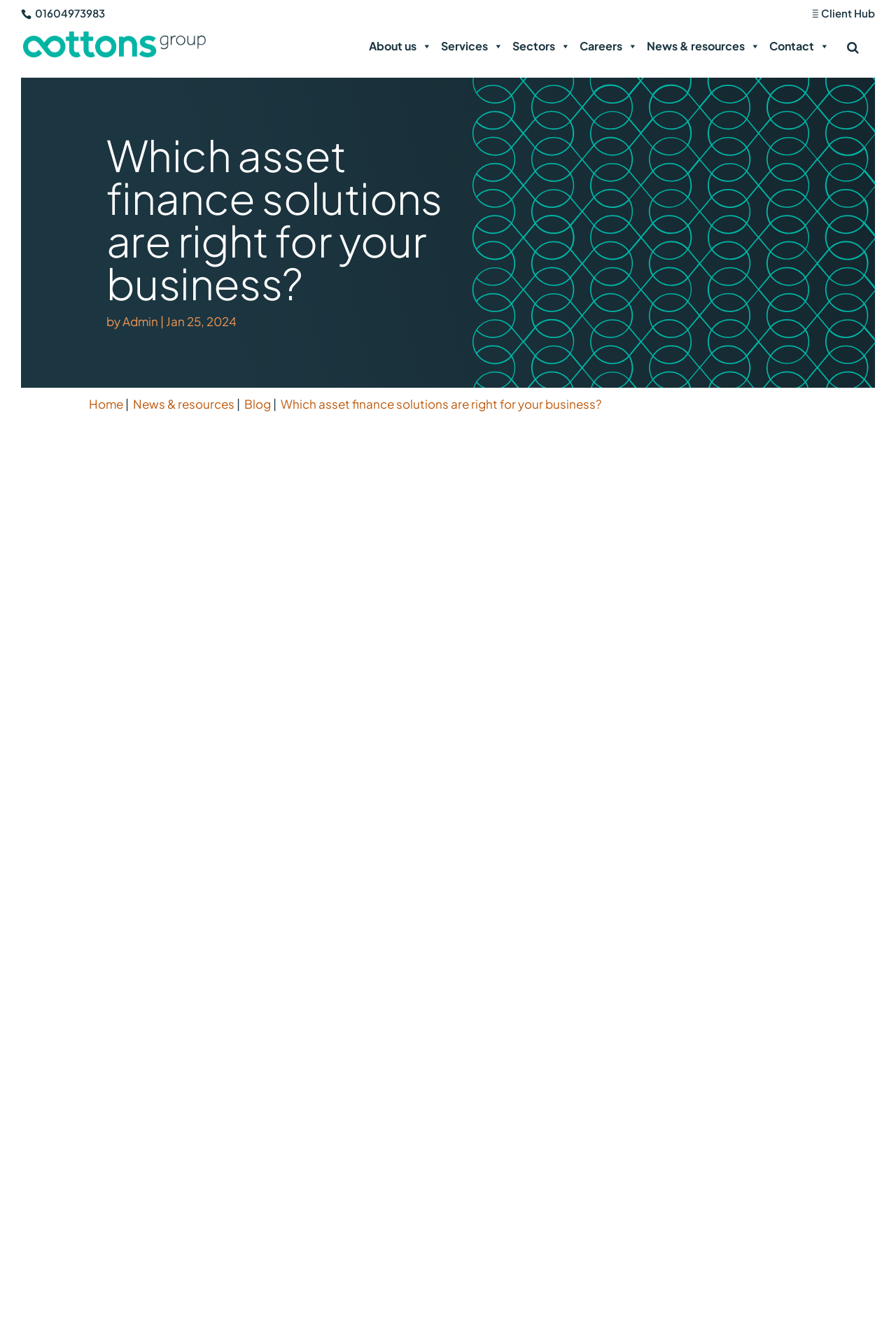Specify the bounding box coordinates of the area to click in order to follow the given instruction: "Search for something."

[0.928, 0.02, 0.975, 0.052]